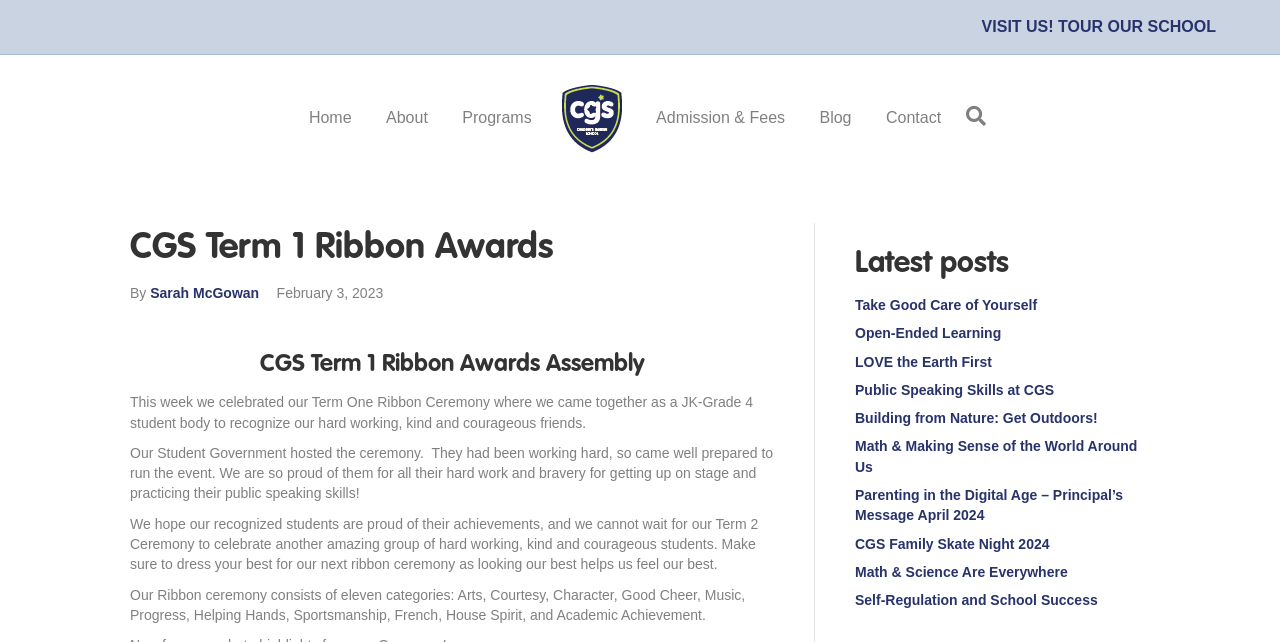How many categories are there in the Ribbon ceremony?
Ensure your answer is thorough and detailed.

I counted the number of categories mentioned in the text, which are: Arts, Courtesy, Character, Good Cheer, Music, Progress, Helping Hands, Sportsmanship, French, House Spirit, and Academic Achievement. There are eleven categories in total.